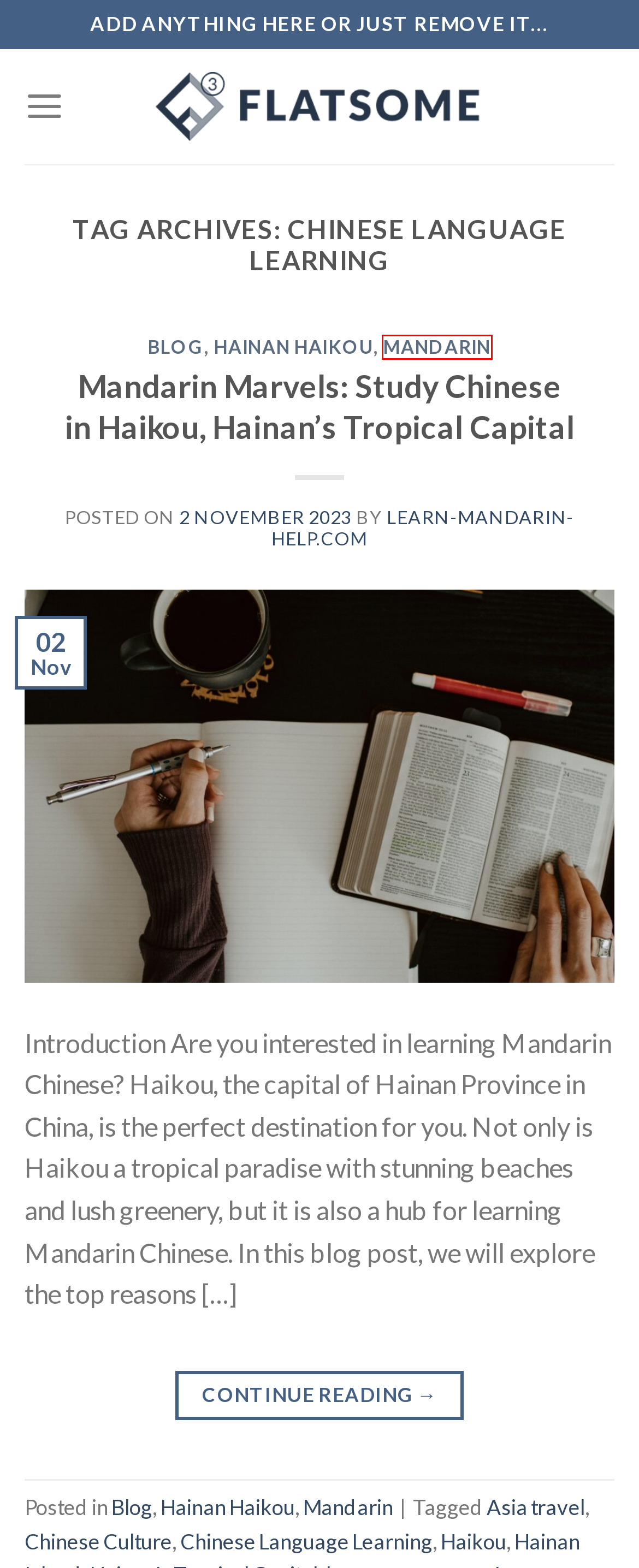Review the screenshot of a webpage that includes a red bounding box. Choose the webpage description that best matches the new webpage displayed after clicking the element within the bounding box. Here are the candidates:
A. Learn Chinese in Hainan haikou - learn-mandarin-help.com
B. Blog - learn-mandarin-help.com
C. Hainan Haikou - learn-mandarin-help.com
D. Mandarin - learn-mandarin-help.com
E. Mandarin Marvels: Study Chinese in Haikou, Hainan's Tropical Capital - learn-mandarin-help.com
F. Haikou - learn-mandarin-help.com
G. Asia travel - learn-mandarin-help.com
H. learn-mandarin-help.com - learn-mandarin-help.com

D